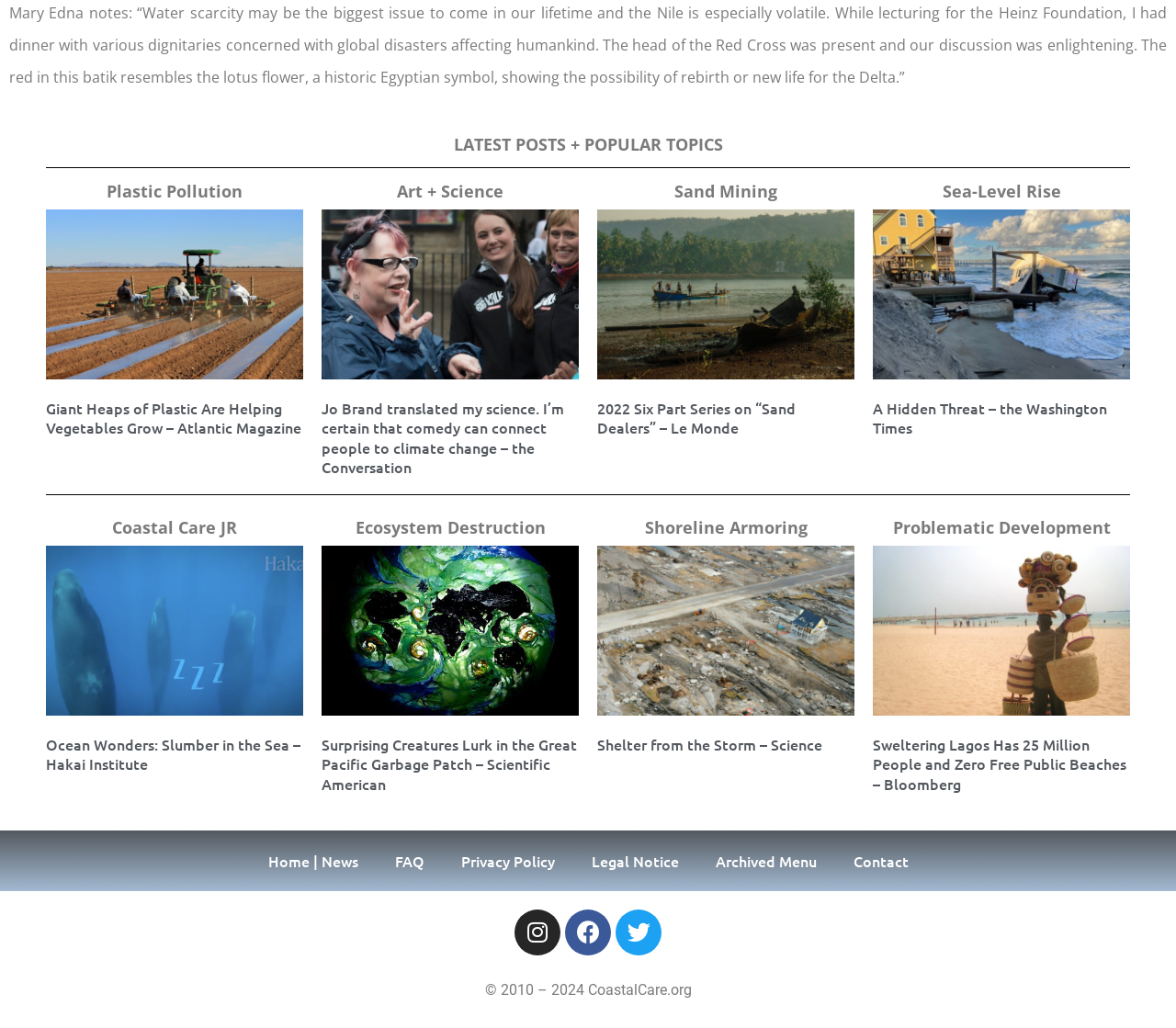Find and provide the bounding box coordinates for the UI element described with: "f".

None